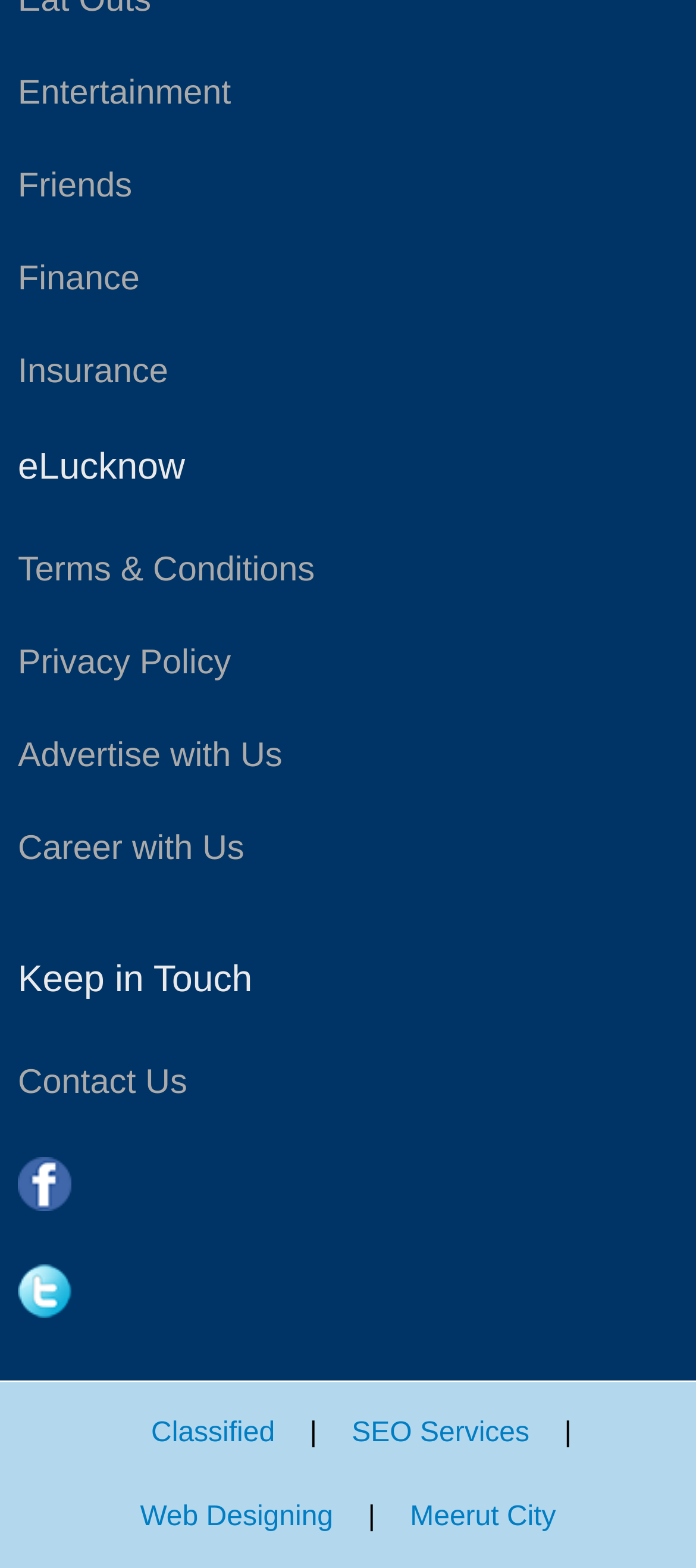Determine the bounding box coordinates of the clickable region to follow the instruction: "Explore SEO Services".

[0.48, 0.893, 0.786, 0.935]